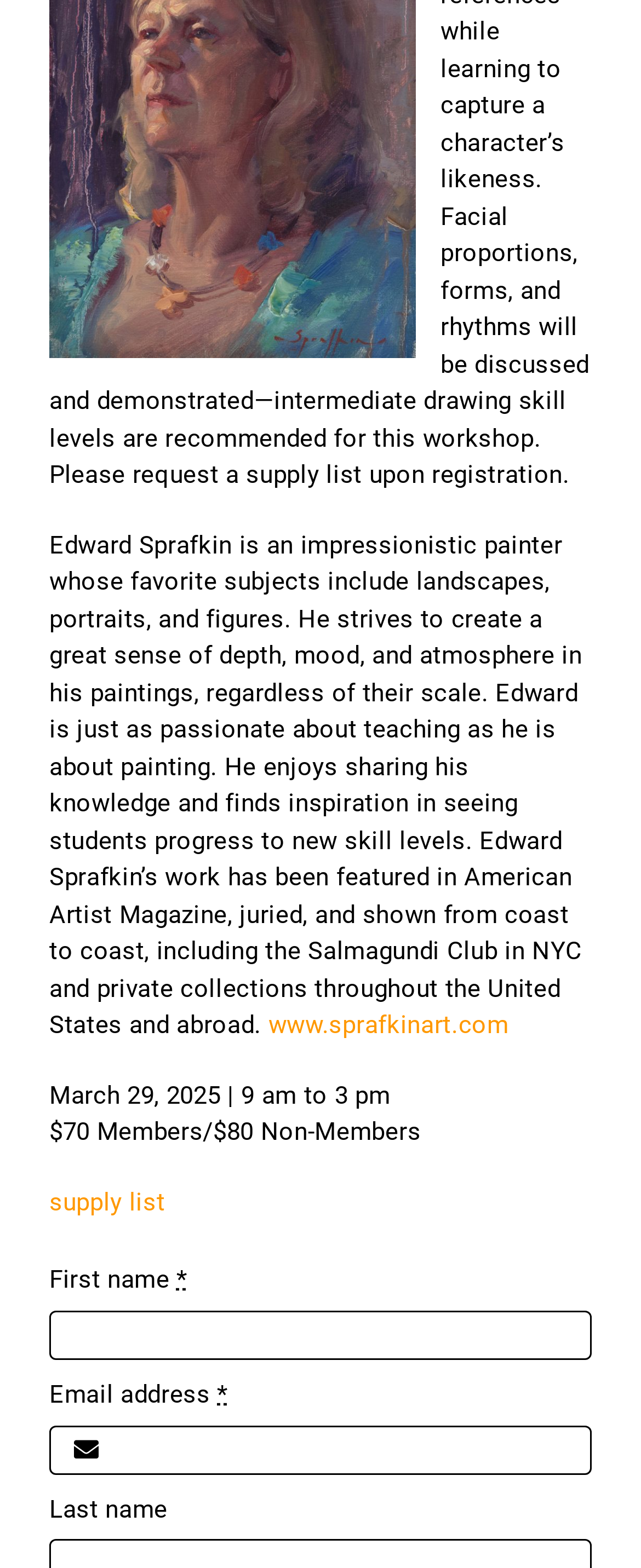Extract the bounding box coordinates for the UI element described by the text: "parent_node: First name * name="first_name"". The coordinates should be in the form of [left, top, right, bottom] with values between 0 and 1.

[0.077, 0.836, 0.923, 0.867]